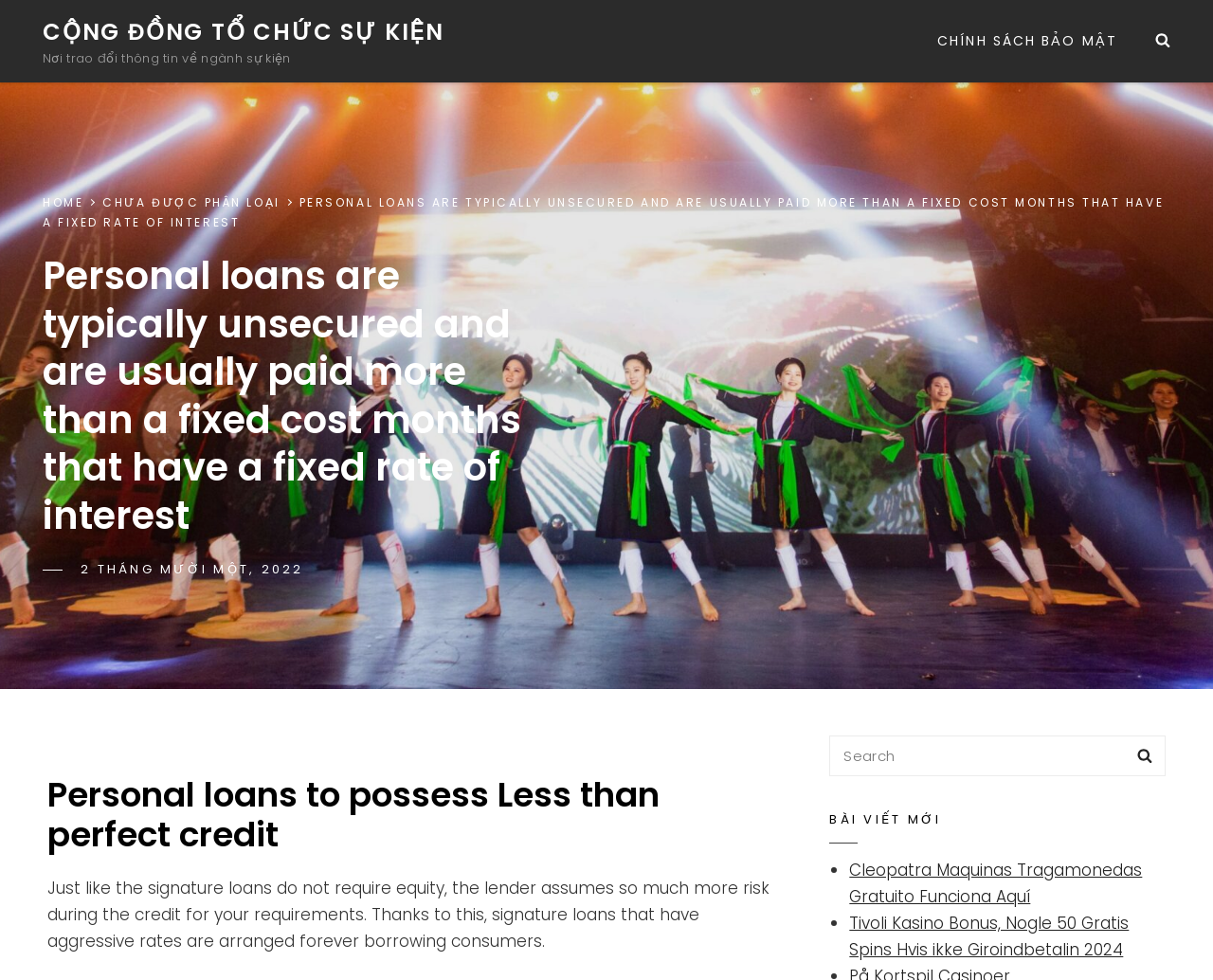Indicate the bounding box coordinates of the element that must be clicked to execute the instruction: "Go to HOME page". The coordinates should be given as four float numbers between 0 and 1, i.e., [left, top, right, bottom].

[0.035, 0.198, 0.069, 0.215]